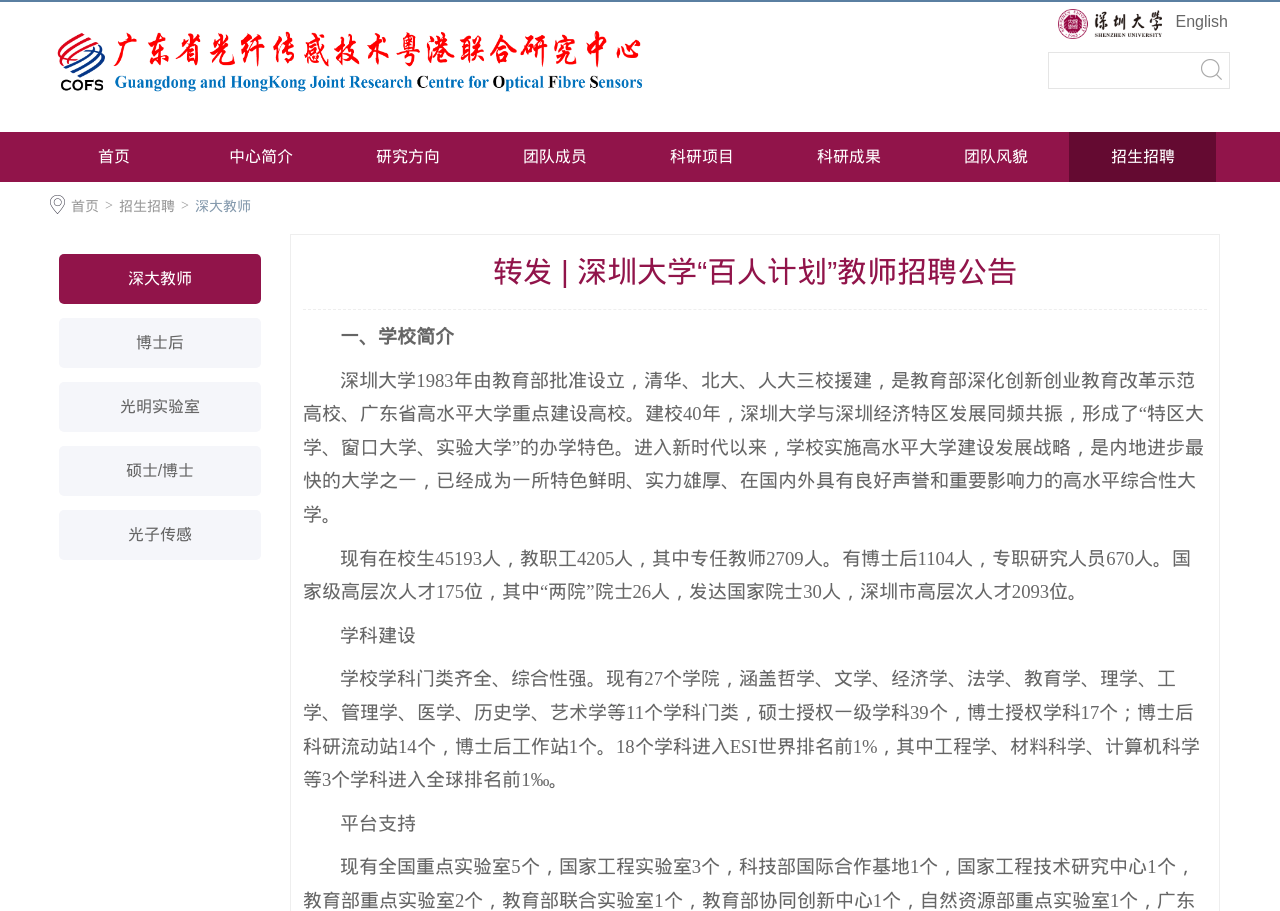Calculate the bounding box coordinates for the UI element based on the following description: "parent_node: English". Ensure the coordinates are four float numbers between 0 and 1, i.e., [left, top, right, bottom].

[0.826, 0.014, 0.916, 0.033]